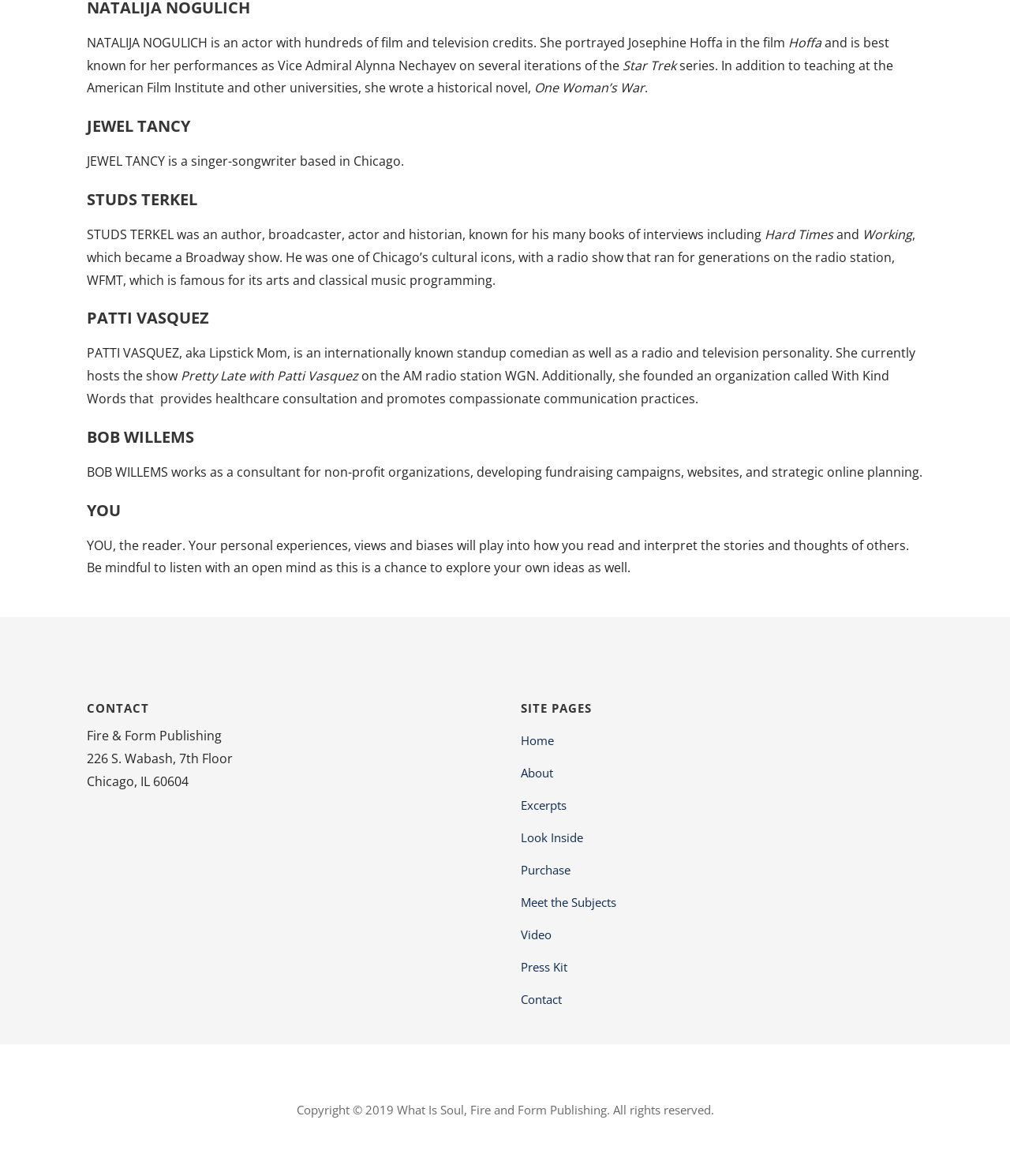Provide your answer to the question using just one word or phrase: What is the name of Patti Vasquez's show?

Pretty Late with Patti Vasquez